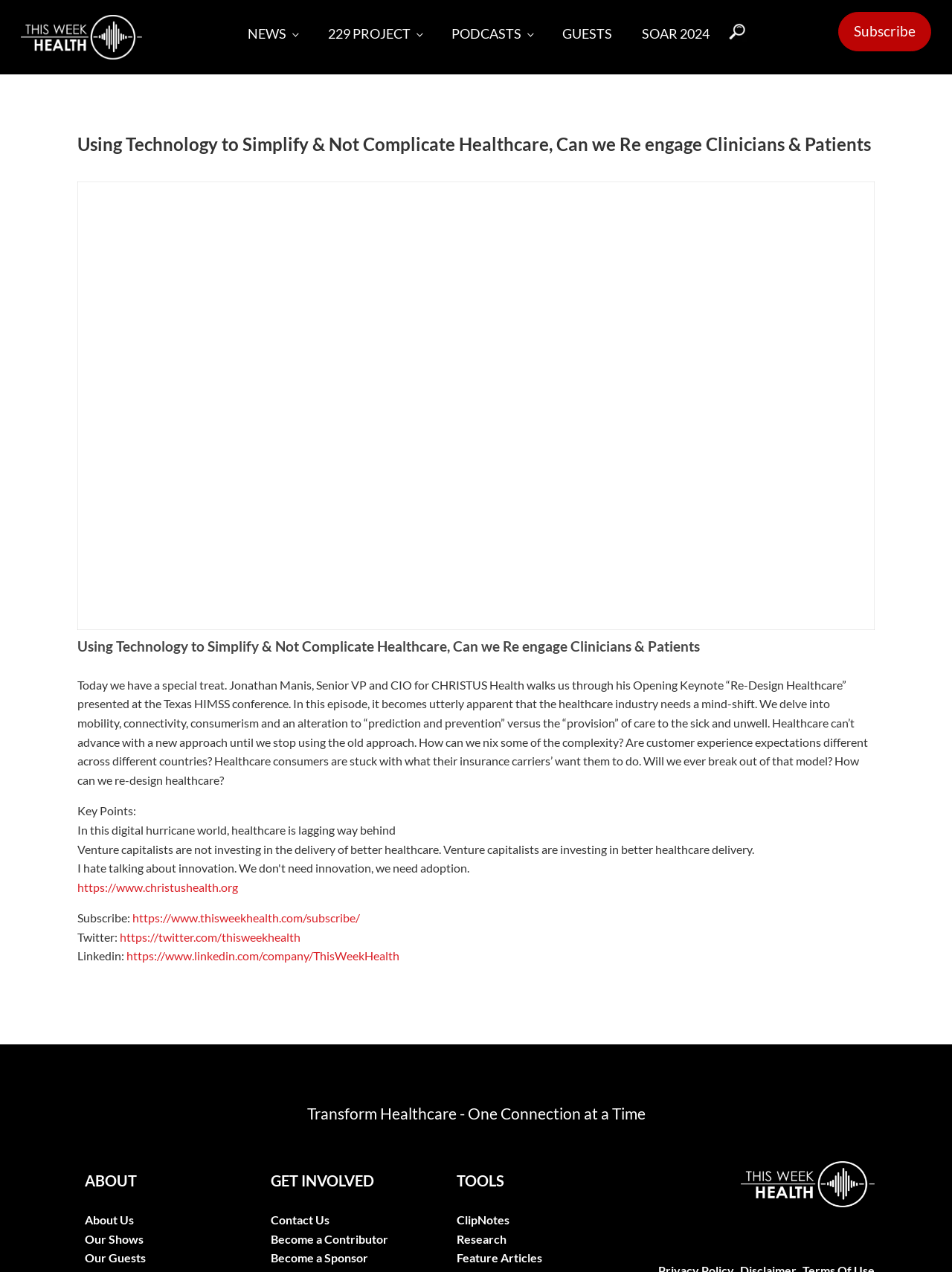Using the description: "https://www.christushealth.org", determine the UI element's bounding box coordinates. Ensure the coordinates are in the format of four float numbers between 0 and 1, i.e., [left, top, right, bottom].

[0.081, 0.692, 0.25, 0.703]